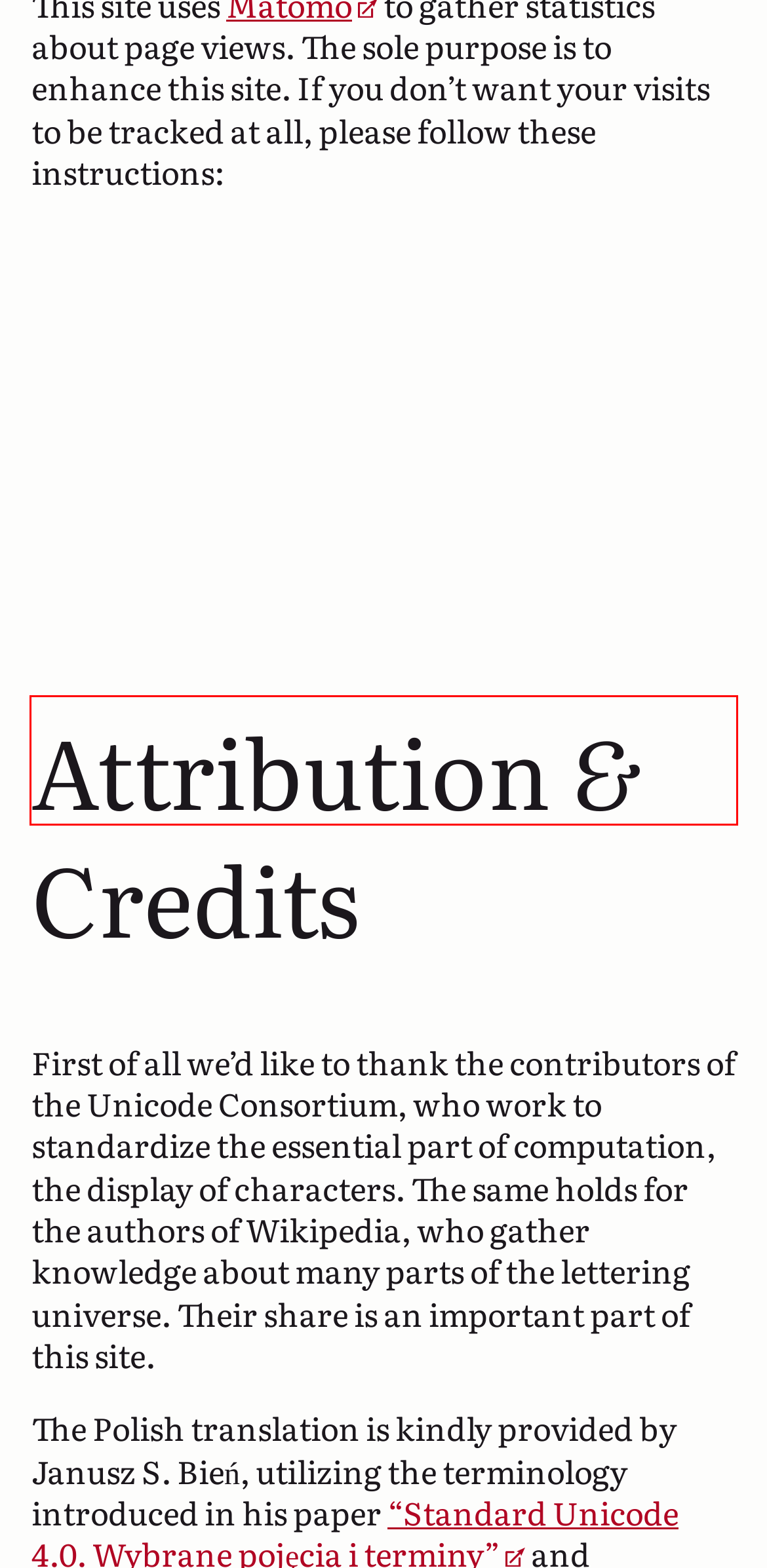Analyze the screenshot of the webpage that features a red bounding box and recognize the text content enclosed within this red bounding box.

The WHATWG publishes an encoding standard, that is used here for additional encoding information for codepoints. Its main editor is Anne van Kesteren.